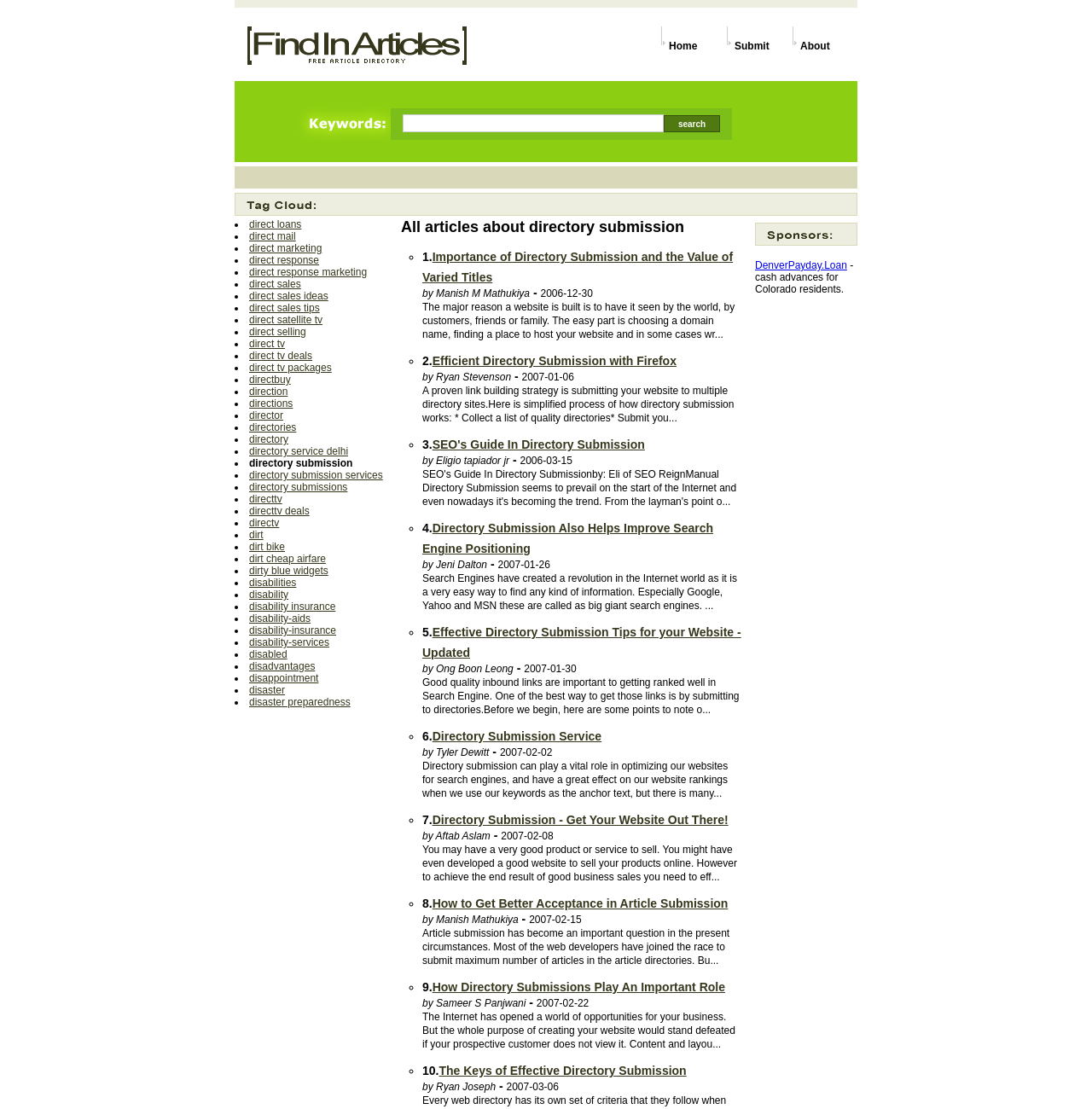Please identify the bounding box coordinates of the element I should click to complete this instruction: 'search for something'. The coordinates should be given as four float numbers between 0 and 1, like this: [left, top, right, bottom].

[0.369, 0.103, 0.608, 0.119]